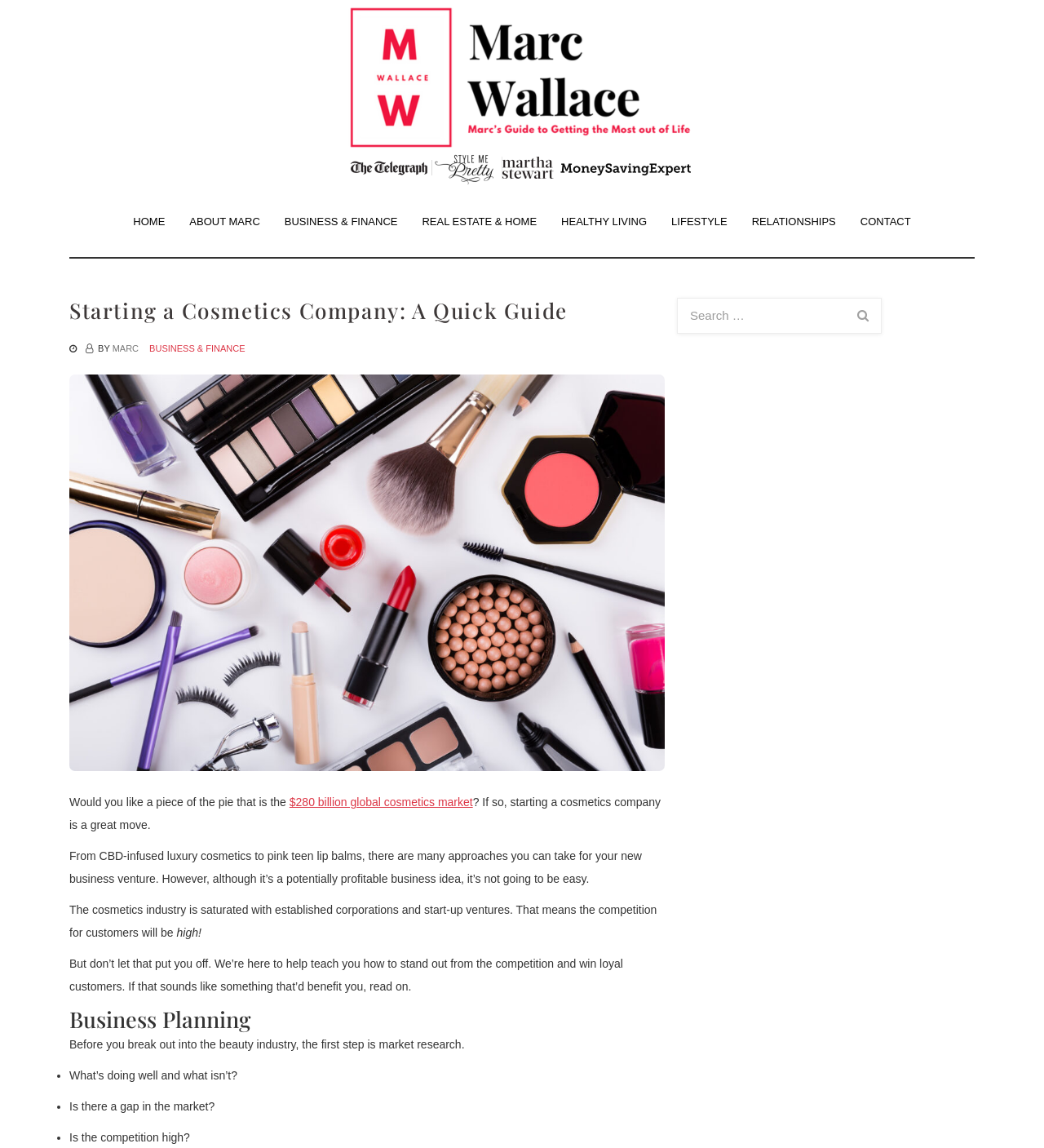Please provide the bounding box coordinates for the element that needs to be clicked to perform the following instruction: "Click on the 'HOME' link". The coordinates should be given as four float numbers between 0 and 1, i.e., [left, top, right, bottom].

[0.116, 0.176, 0.17, 0.211]